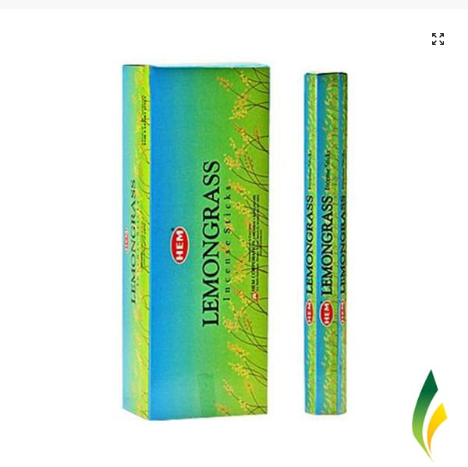Explain what is happening in the image with elaborate details.

The image showcases a beautifully designed packaging of HEM Lemongrass Incense Sticks, highlighting their natural appeal and effectiveness as a mosquito repellent. The box features vibrant shades of green and blue, reminiscent of the refreshing lemongrass plant itself. Prominently displayed on the box is the brand name "HEM" along with the product name "LEMONGRASS." Next to the box, a single stick of incense is positioned upright, showcasing its easy accessibility for use. This product is designed to enhance relaxation and meditation experiences, while also providing a distinctive citrusy fragrance that is invigorating and uplifting. Ideal for both indoor and outdoor settings, these incense sticks not only enrich your space but also help keep unwanted insects at bay, creating a peaceful and tranquil environment.